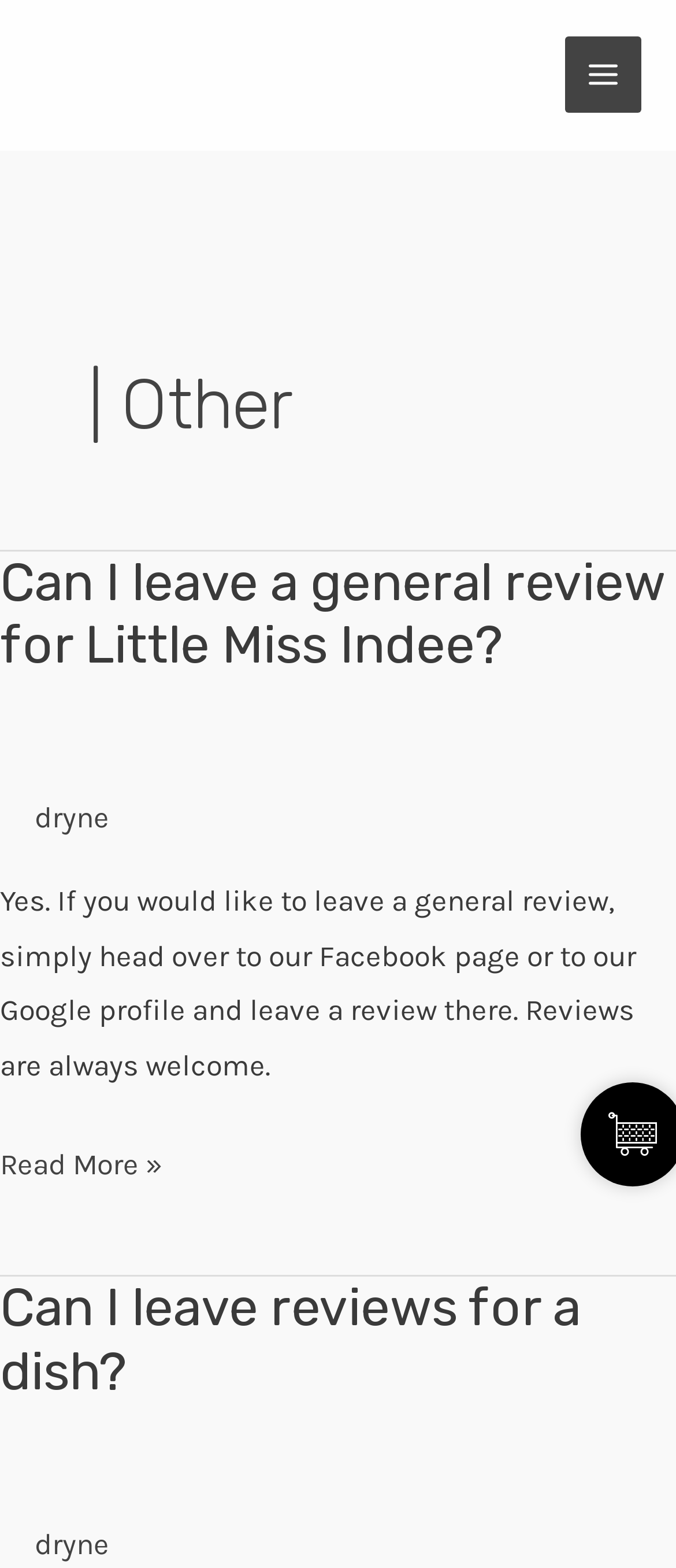Using the image as a reference, answer the following question in as much detail as possible:
How many review-related questions are on this page?

By analyzing the webpage content, I found two review-related questions: 'Can I leave a general review for Little Miss Indee?' and 'Can I leave reviews for a dish?'.